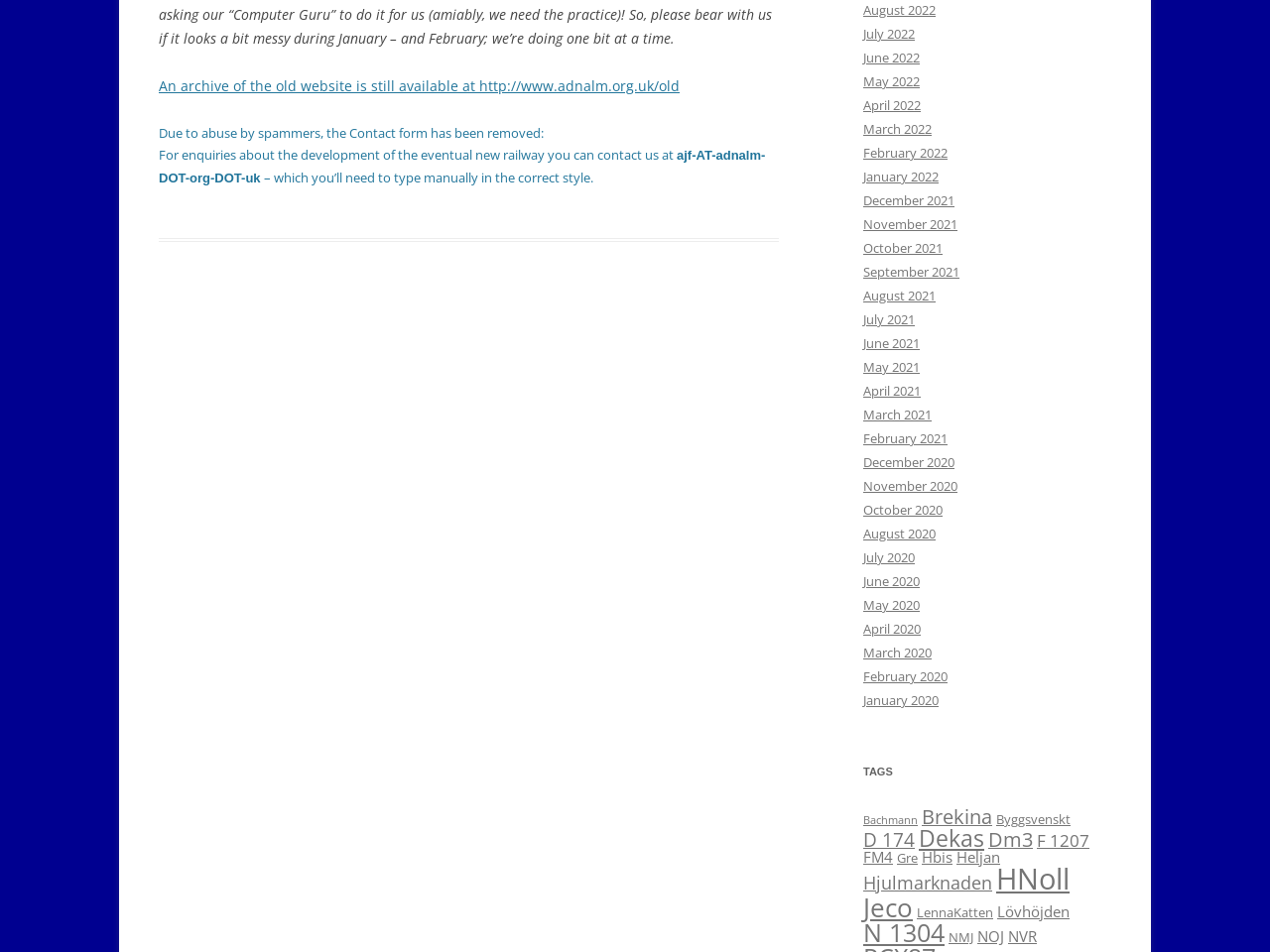Determine the bounding box coordinates of the clickable element to achieve the following action: 'explore Bachmann items'. Provide the coordinates as four float values between 0 and 1, formatted as [left, top, right, bottom].

[0.68, 0.854, 0.723, 0.869]